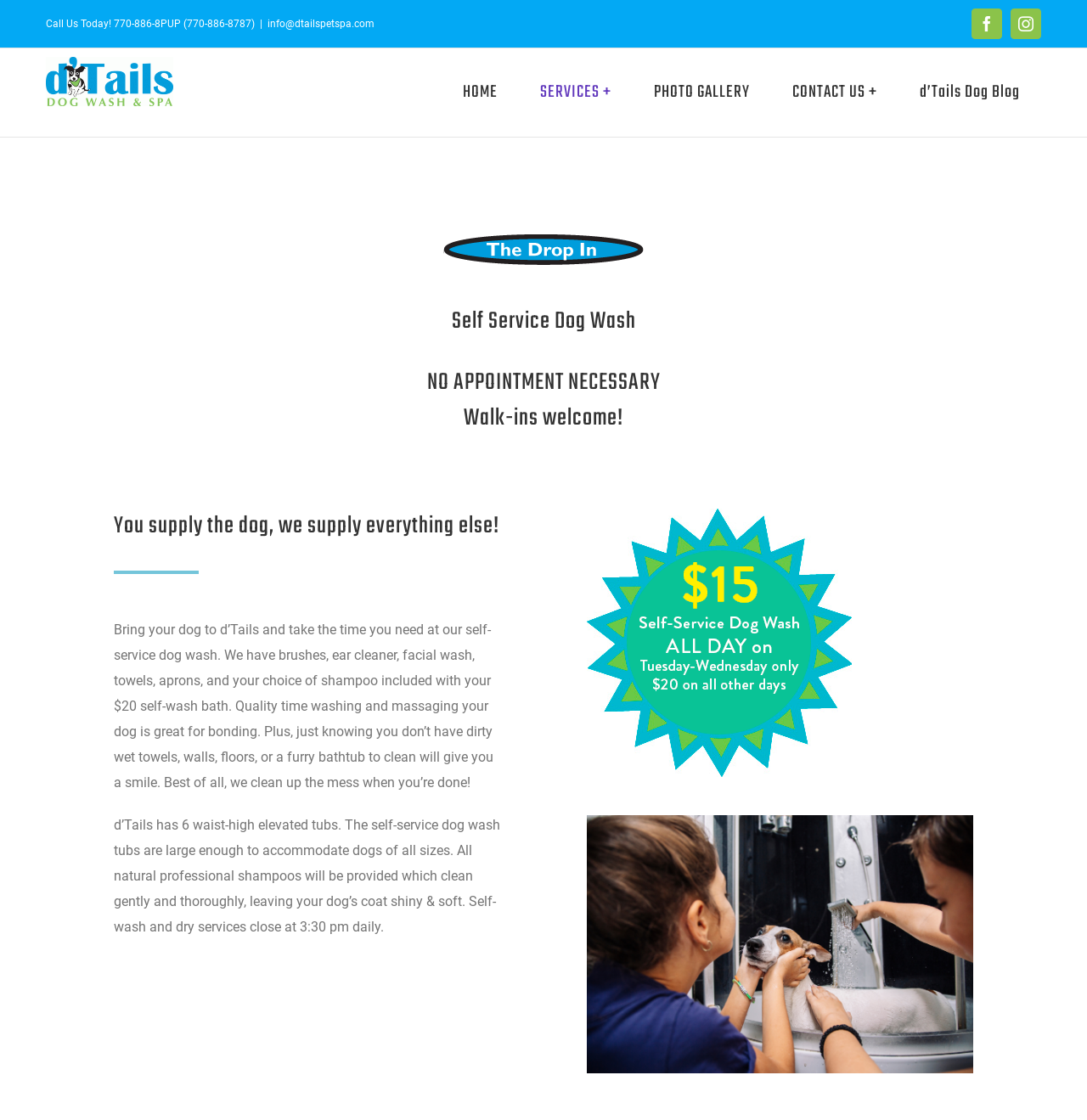Provide your answer in one word or a succinct phrase for the question: 
What is the phone number to call?

770-886-8787